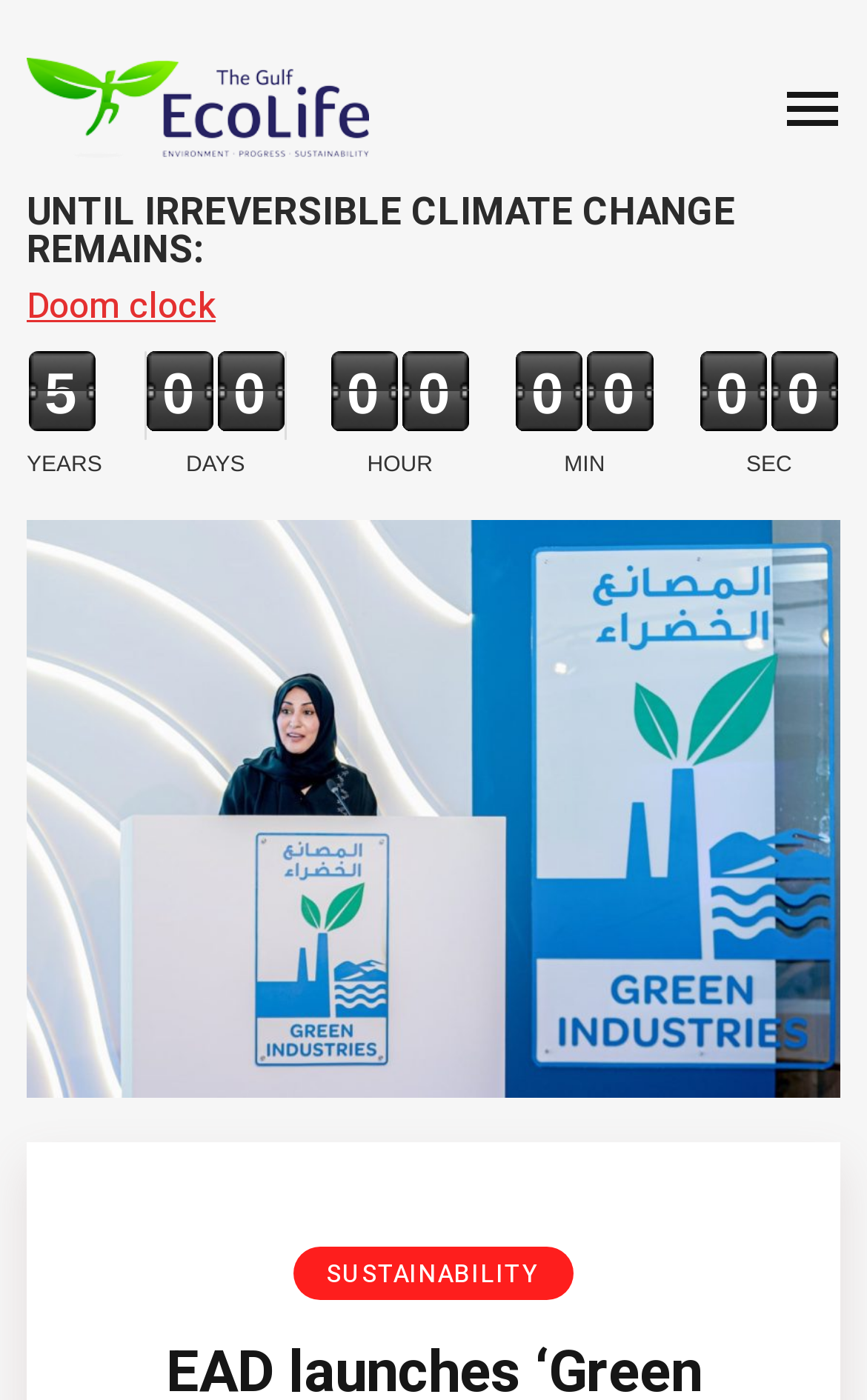Please identify the webpage's heading and generate its text content.

EAD launches ‘Green Industries’ environmental labelling programme